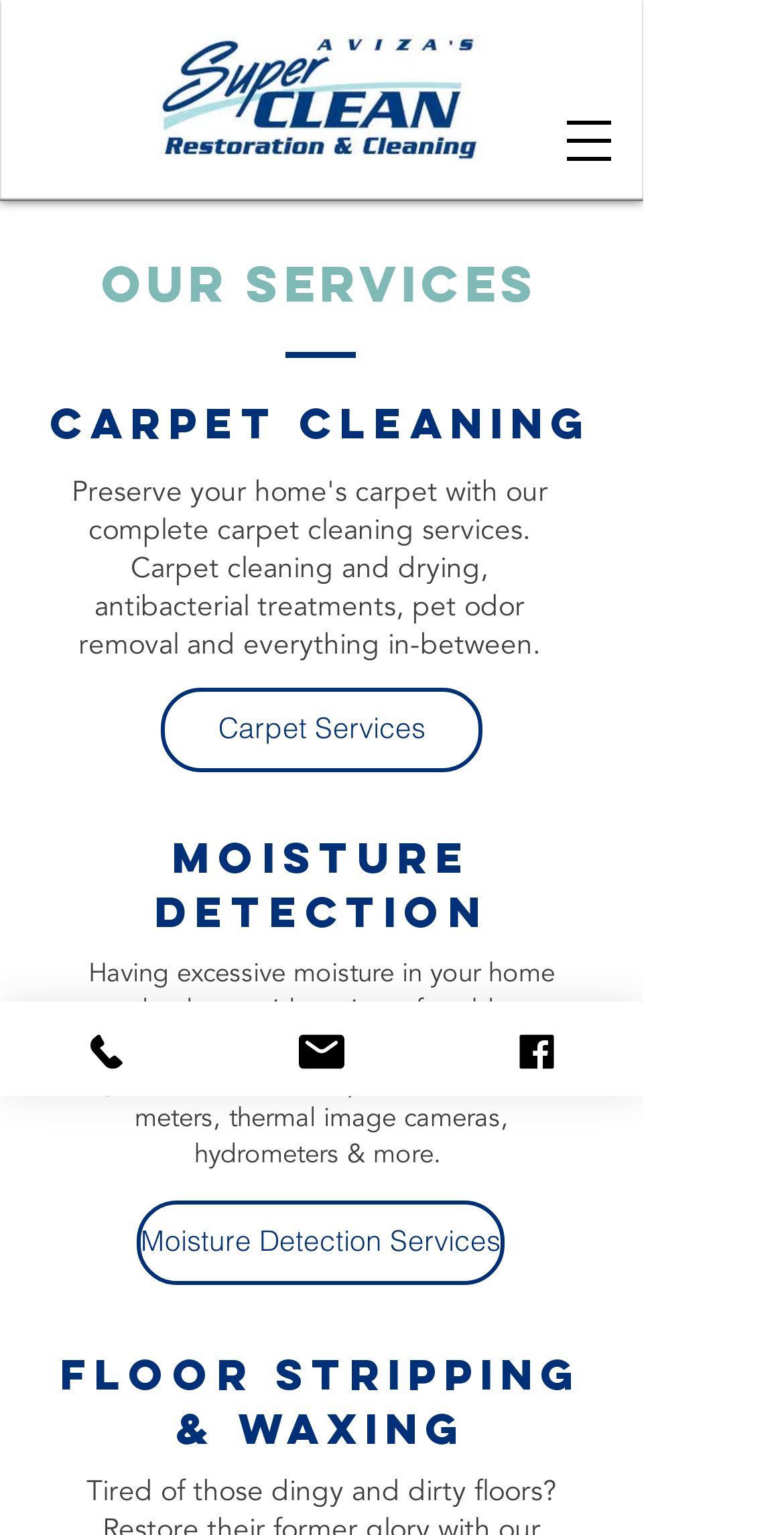How can I contact Aviza's SuperClean?
Provide a comprehensive and detailed answer to the question.

The webpage provides multiple ways to contact Aviza's SuperClean, including phone, email, and Facebook. This can be seen from the link elements on the webpage, such as 'Phone', 'Email', and 'Facebook', which are accompanied by corresponding image elements.